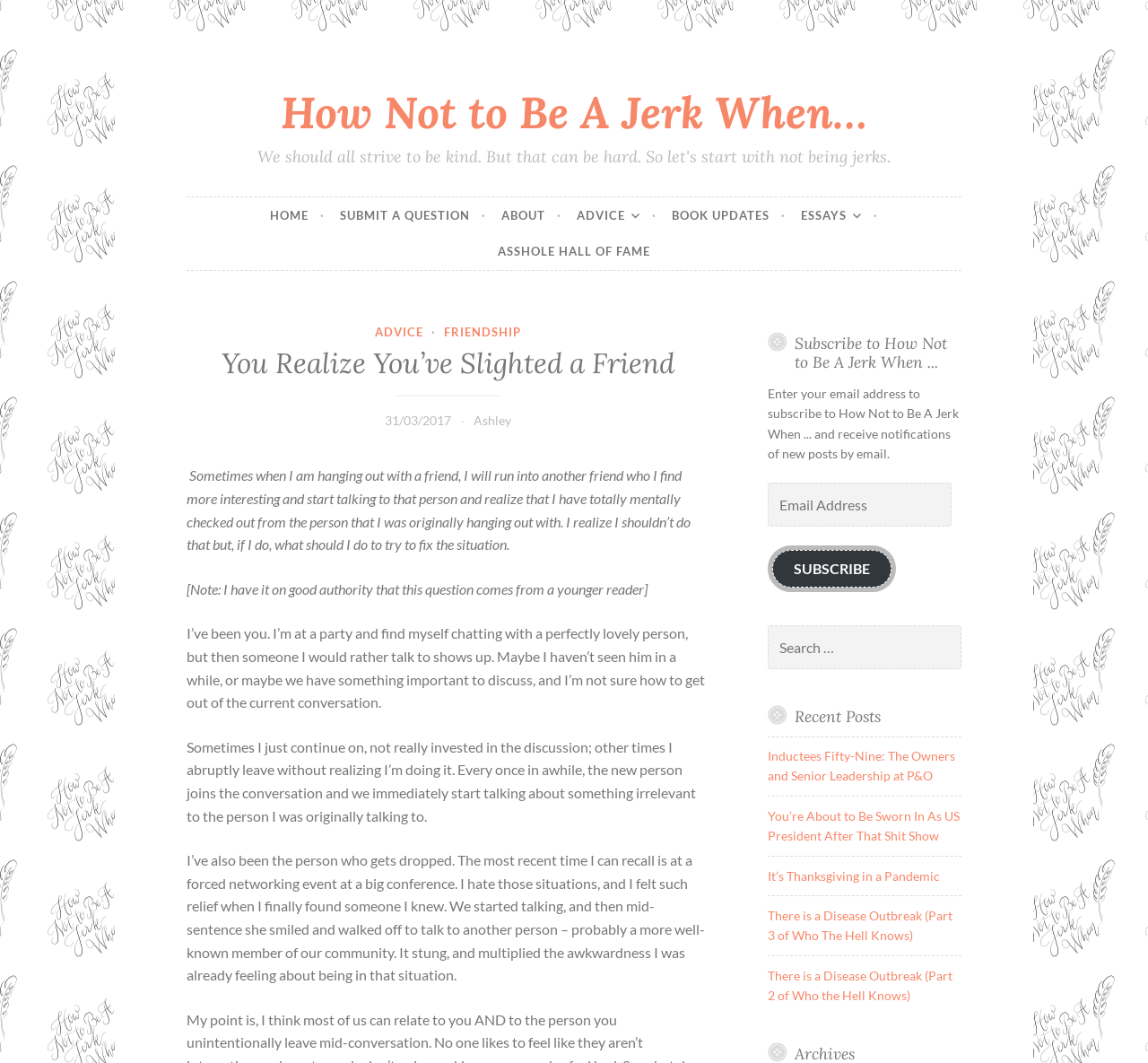Please determine the bounding box coordinates for the element that should be clicked to follow these instructions: "Click on the 'HOME' link".

[0.235, 0.186, 0.283, 0.22]